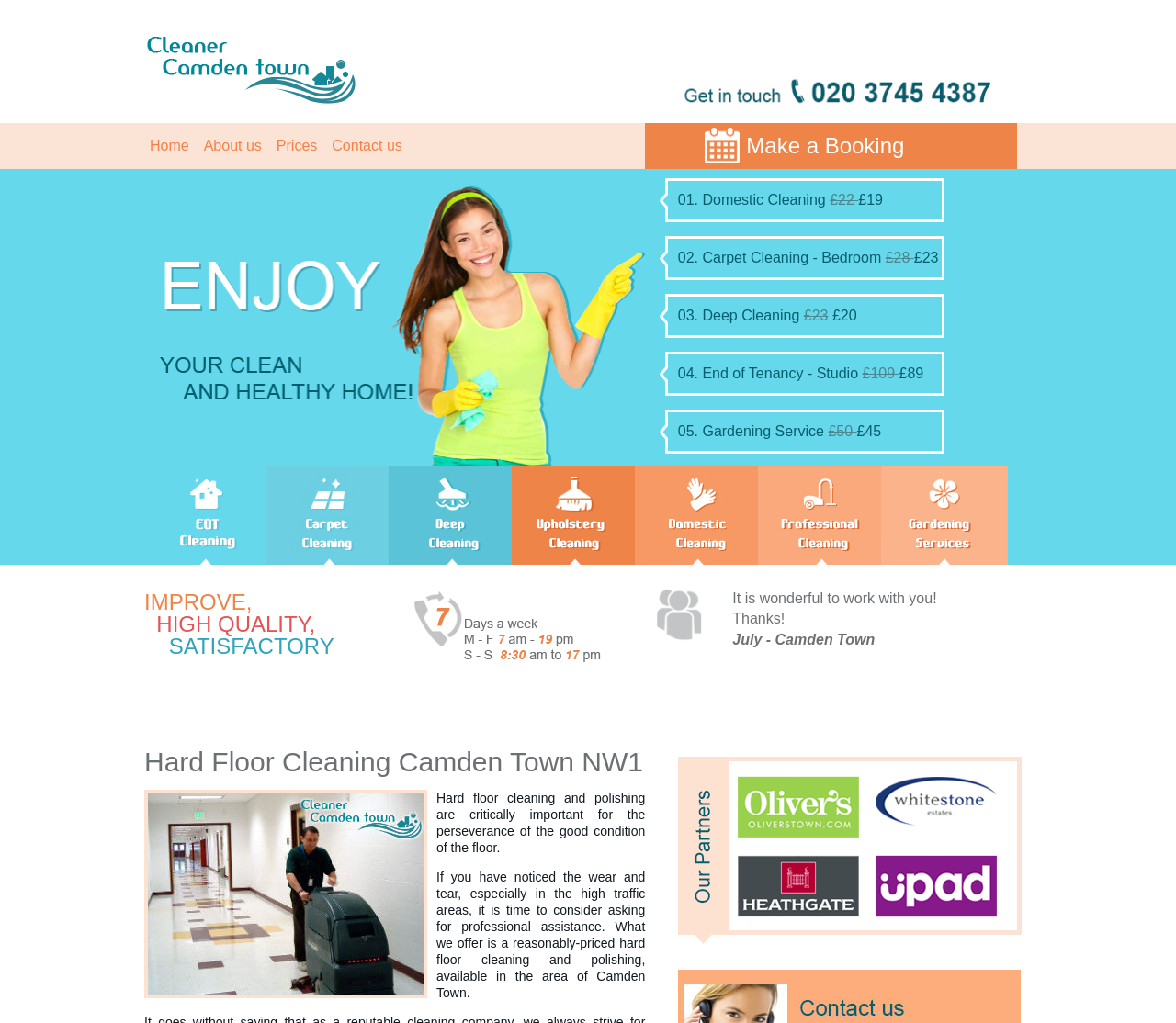Analyze the image and answer the question with as much detail as possible: 
What is the name of the area where the hard floor cleaning service is available?

I found the answer by reading the text on the webpage that explains the availability of the hard floor cleaning service. It states that the service is available in the area of Camden Town.